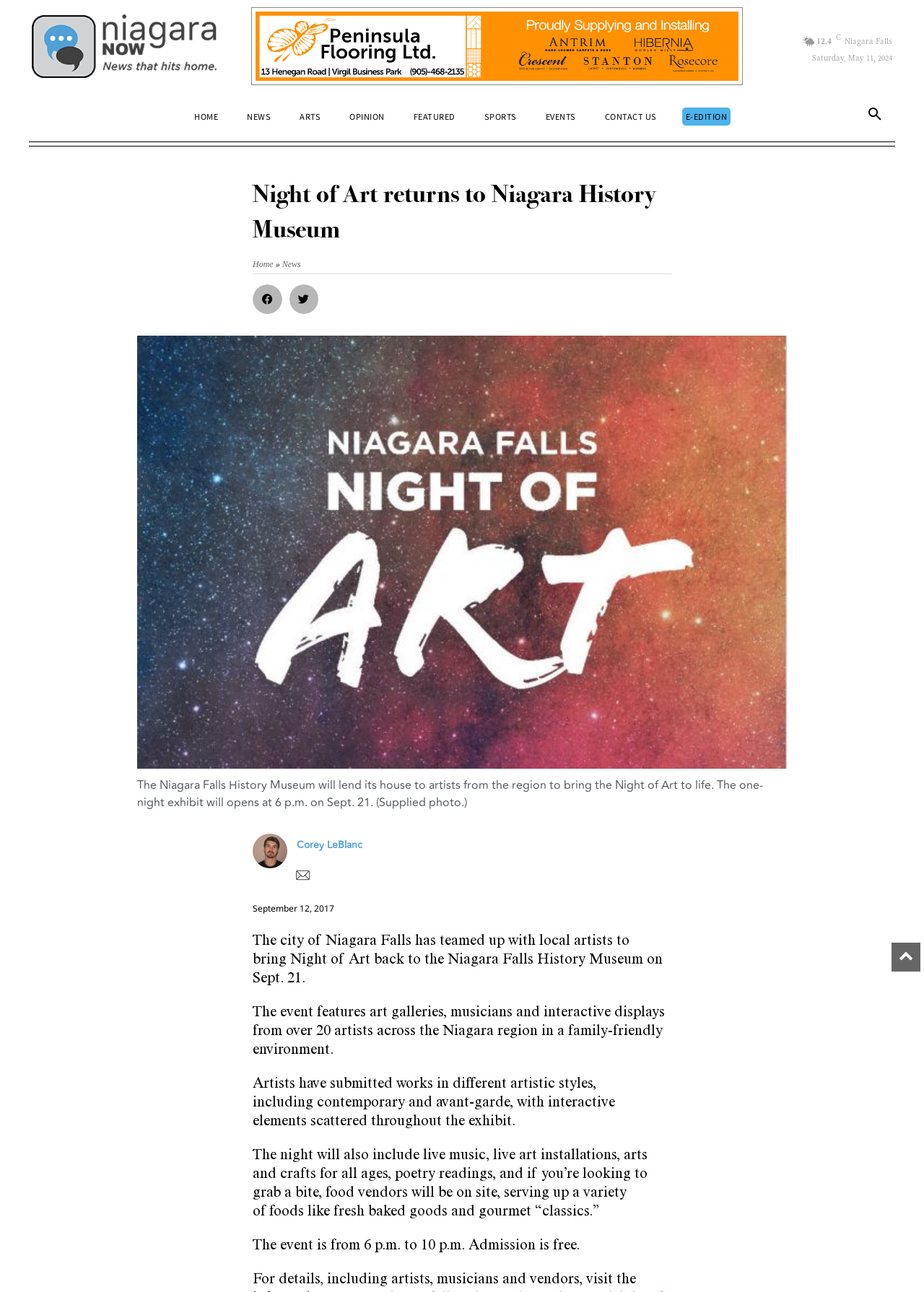Use a single word or phrase to answer the question: 
What is the time of the Night of Art event?

6 p.m. to 10 p.m.